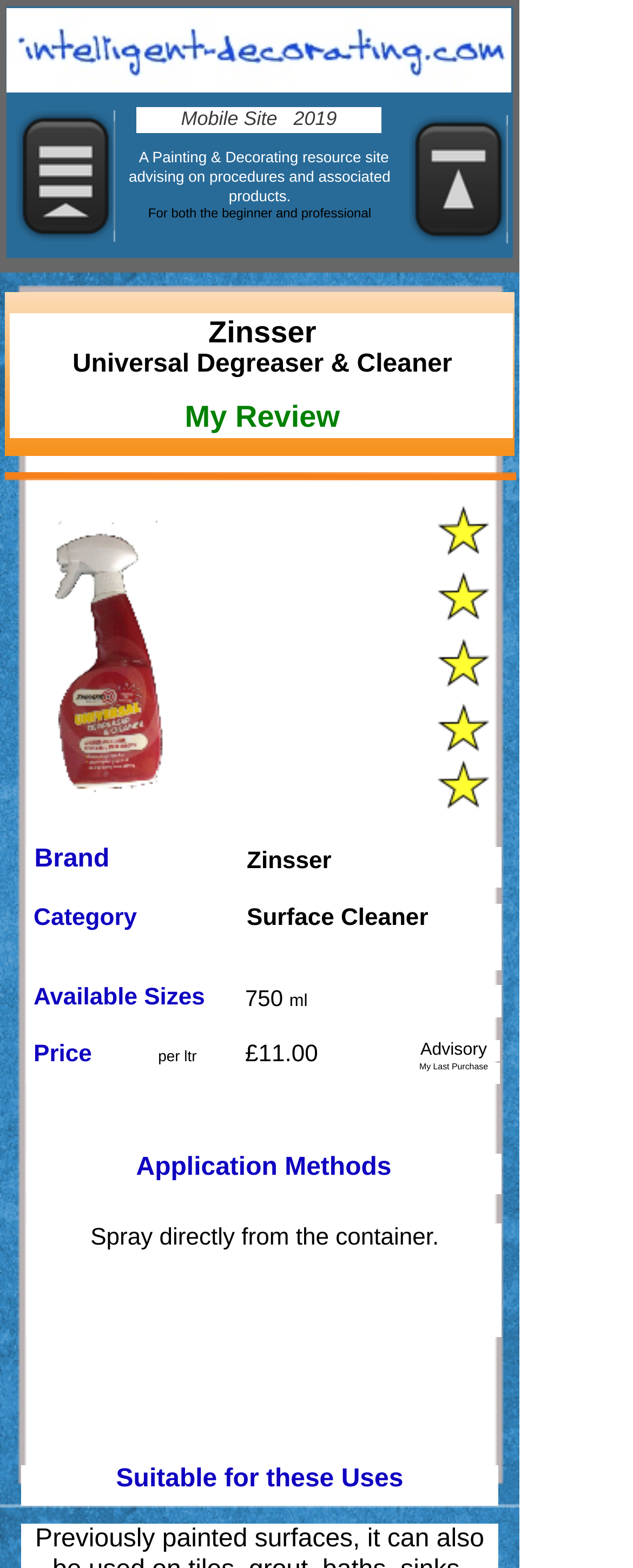What is the size of the product?
Based on the image content, provide your answer in one word or a short phrase.

750ml